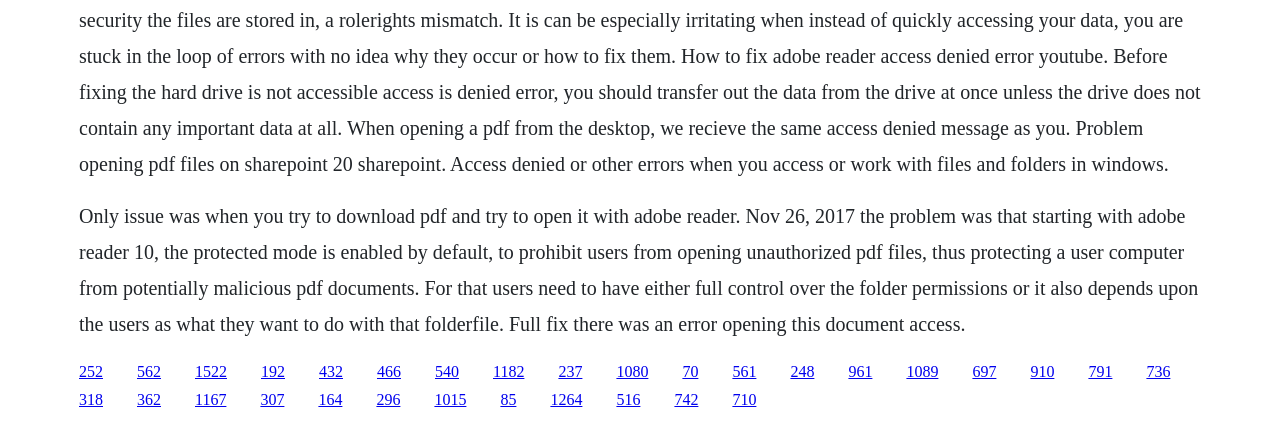Determine the bounding box coordinates for the clickable element required to fulfill the instruction: "click the link '1264'". Provide the coordinates as four float numbers between 0 and 1, i.e., [left, top, right, bottom].

[0.43, 0.925, 0.455, 0.965]